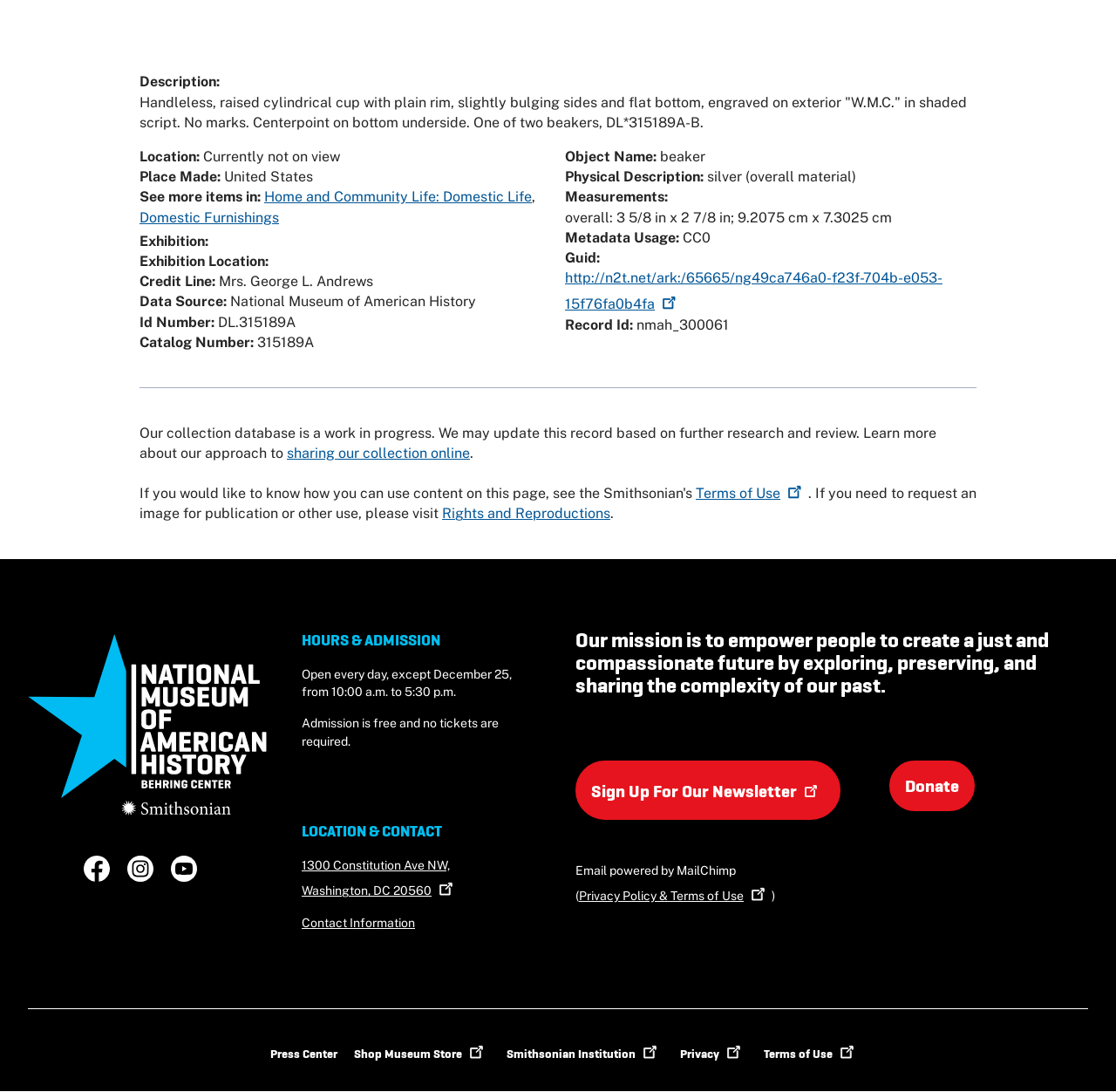Please identify the bounding box coordinates of the area I need to click to accomplish the following instruction: "Learn about sharing our collection online".

[0.257, 0.407, 0.421, 0.423]